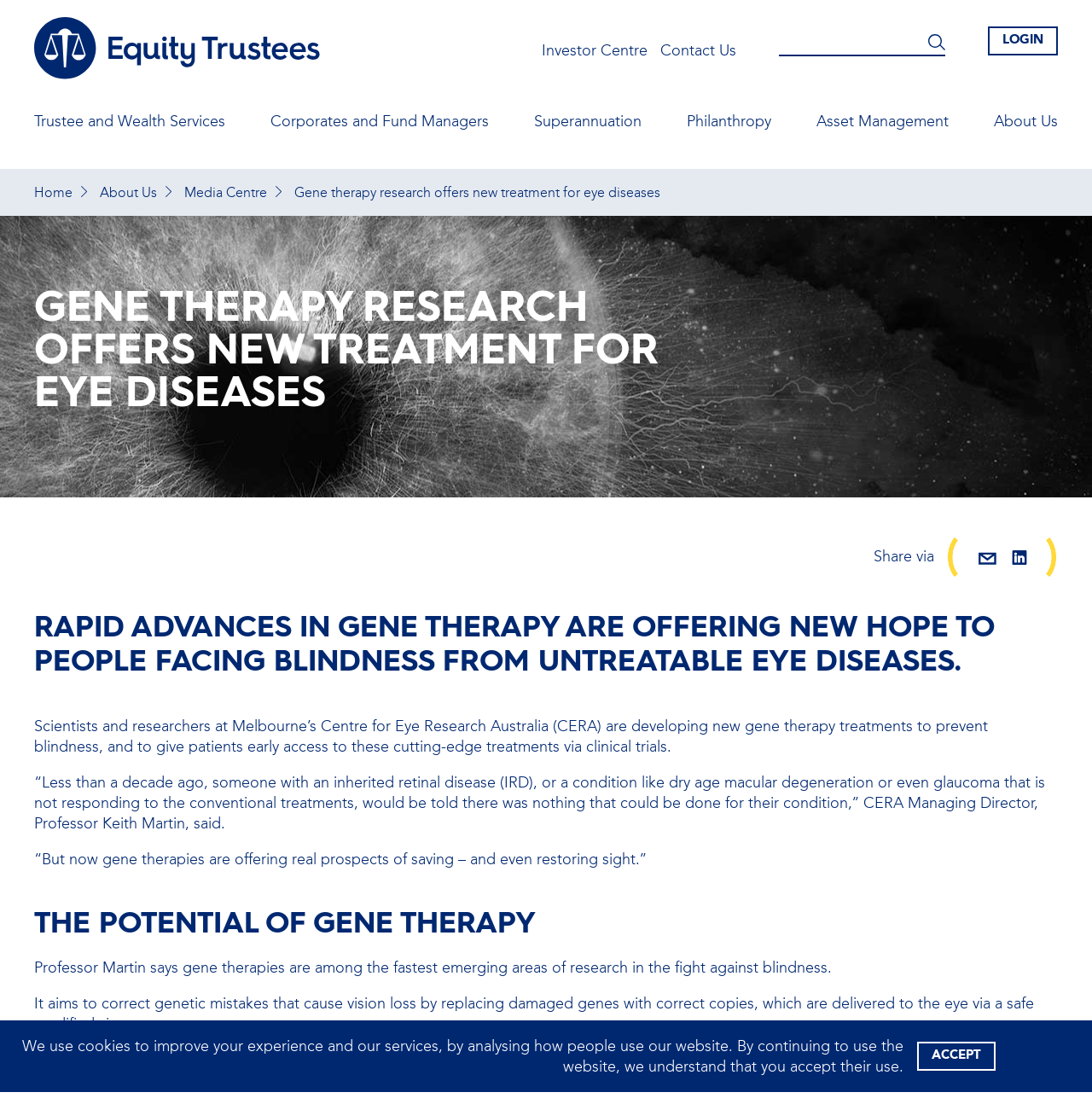What is the purpose of gene therapy? Examine the screenshot and reply using just one word or a brief phrase.

To correct genetic mistakes